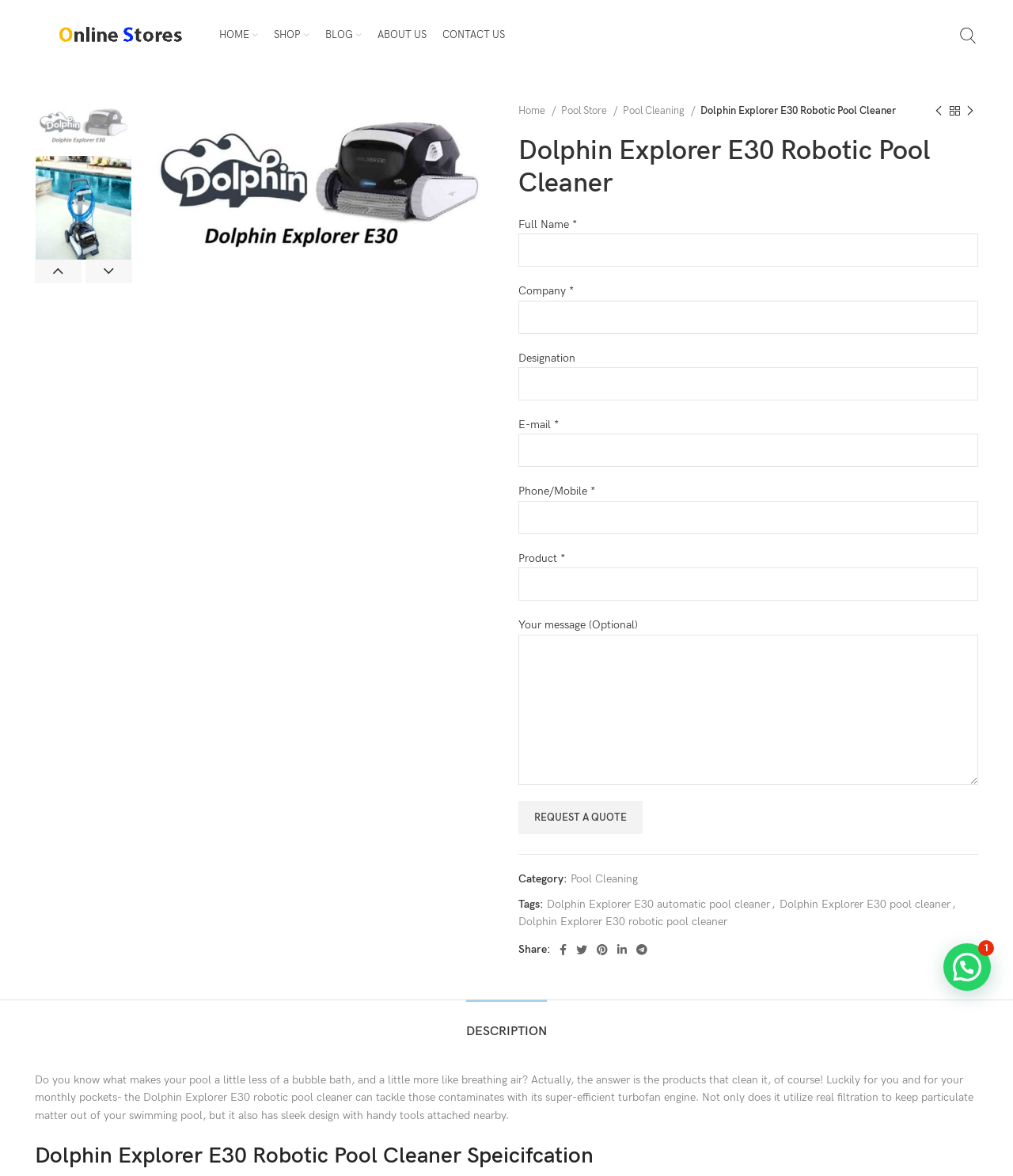What is the purpose of the turbofan engine?
Please answer the question with as much detail and depth as you can.

The purpose of the turbofan engine can be inferred from the description of the product, which states that it 'can tackle those contaminates with its super-efficient turbofan engine'. This implies that the turbofan engine is used to clean the pool.